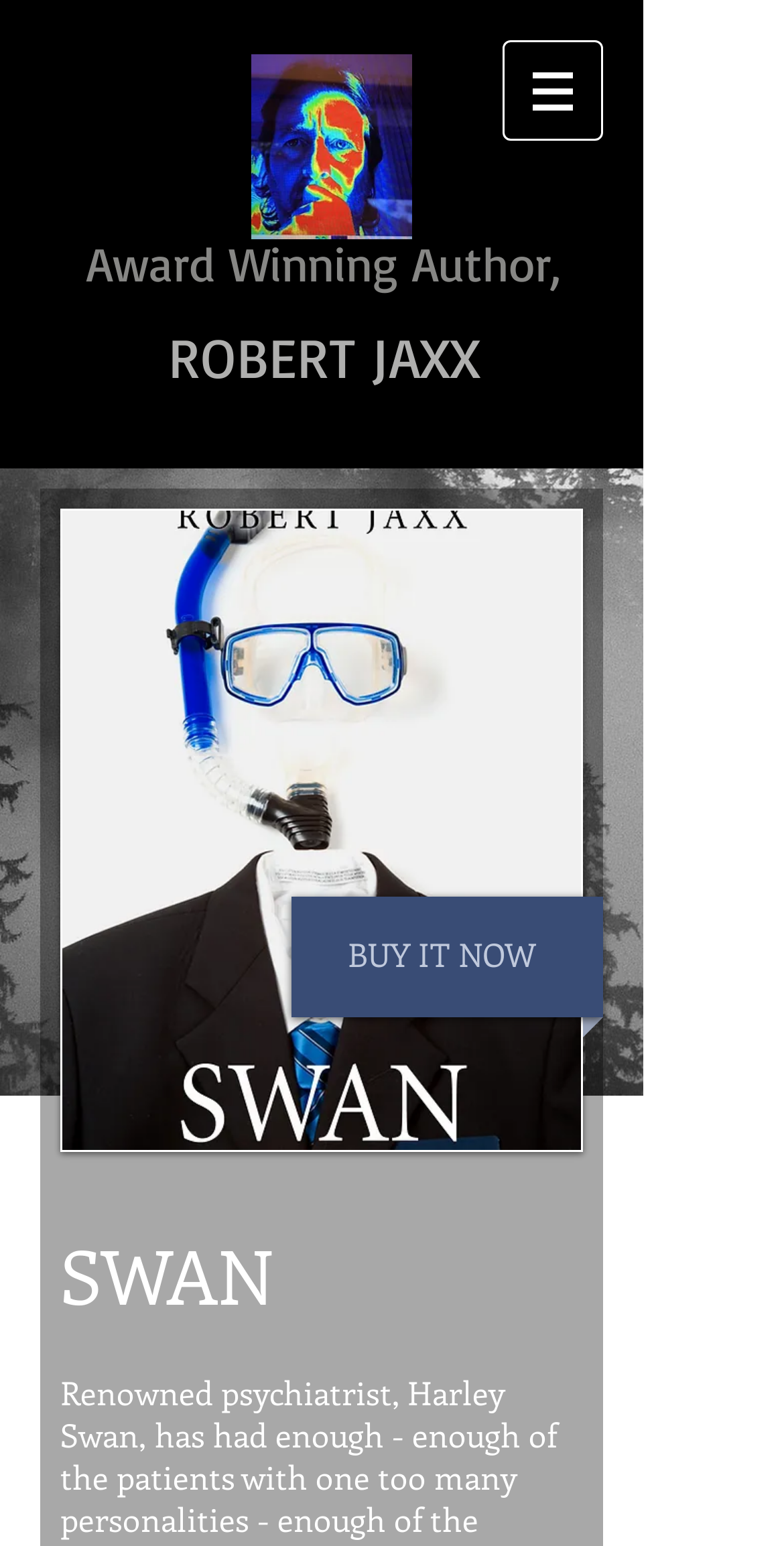What is the profession of Robert Jaxx?
Based on the image, answer the question with as much detail as possible.

Based on the webpage, the title 'Award Winning Author' and the name 'ROBERT JAXX' suggest that Robert Jaxx is a novelist.